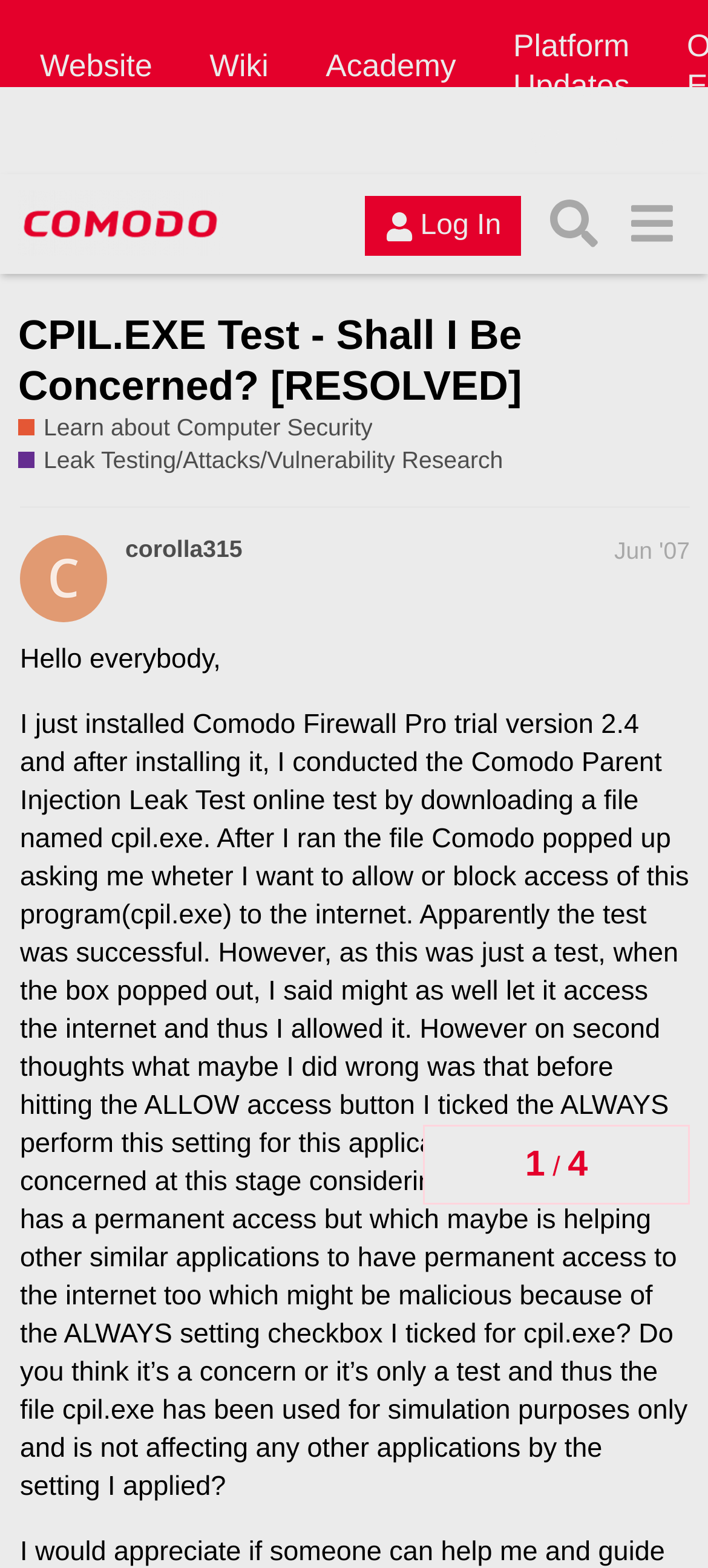Your task is to find and give the main heading text of the webpage.

CPIL.EXE Test - Shall I Be Concerned? [RESOLVED]